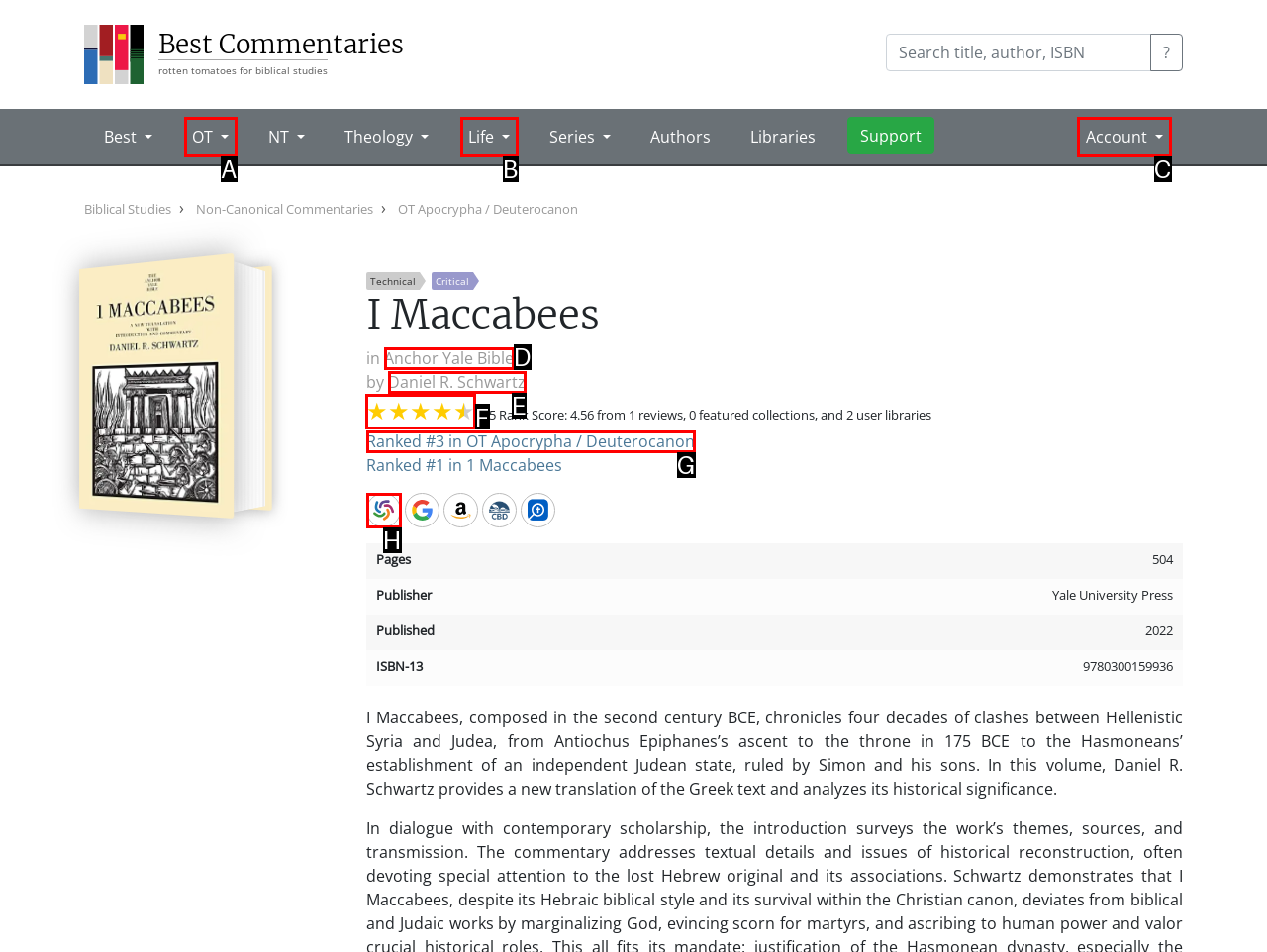To complete the instruction: Check the rating of this commentary, which HTML element should be clicked?
Respond with the option's letter from the provided choices.

F